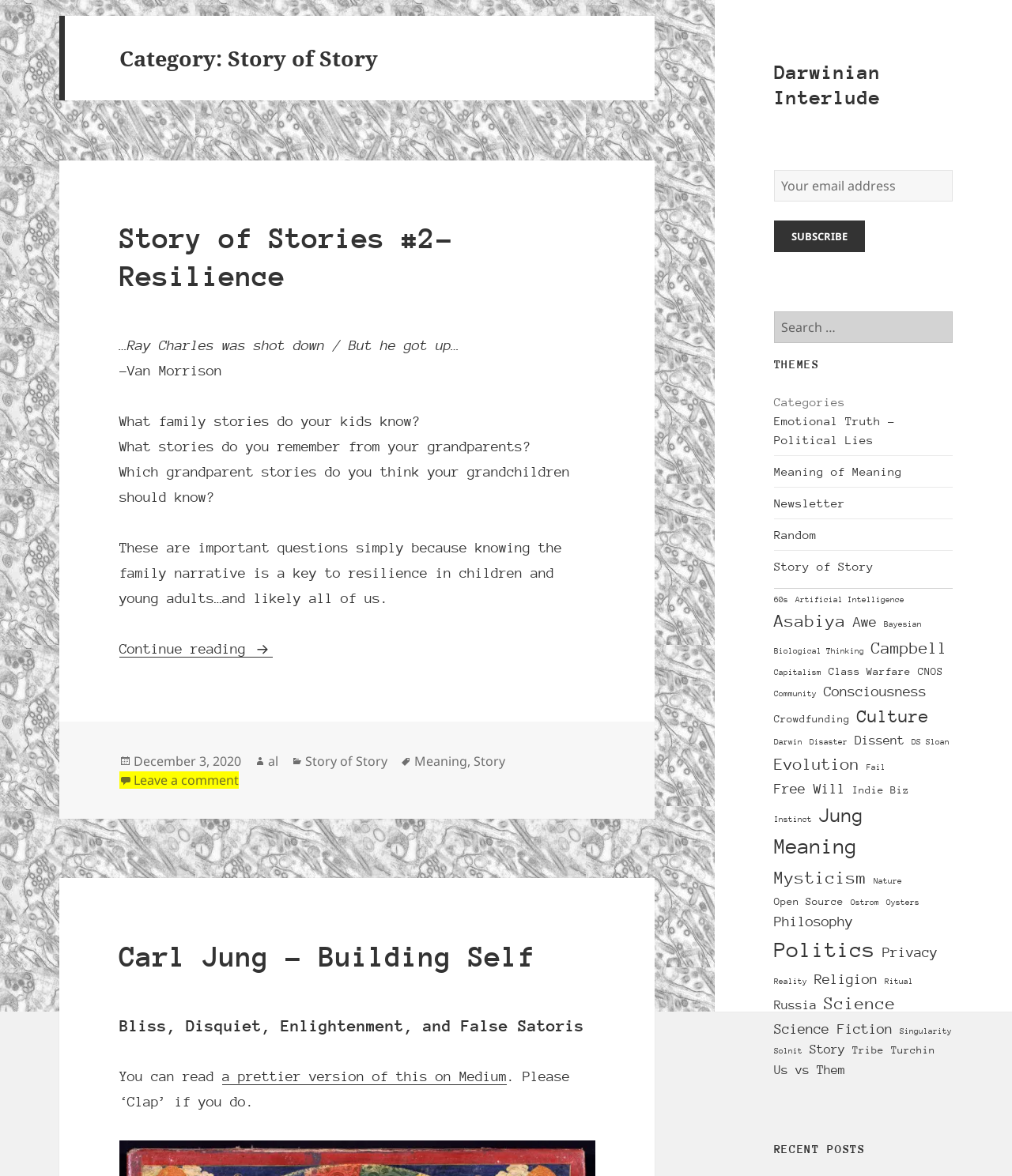Determine the bounding box coordinates of the region that needs to be clicked to achieve the task: "Browse the tags".

[0.765, 0.5, 0.941, 0.919]